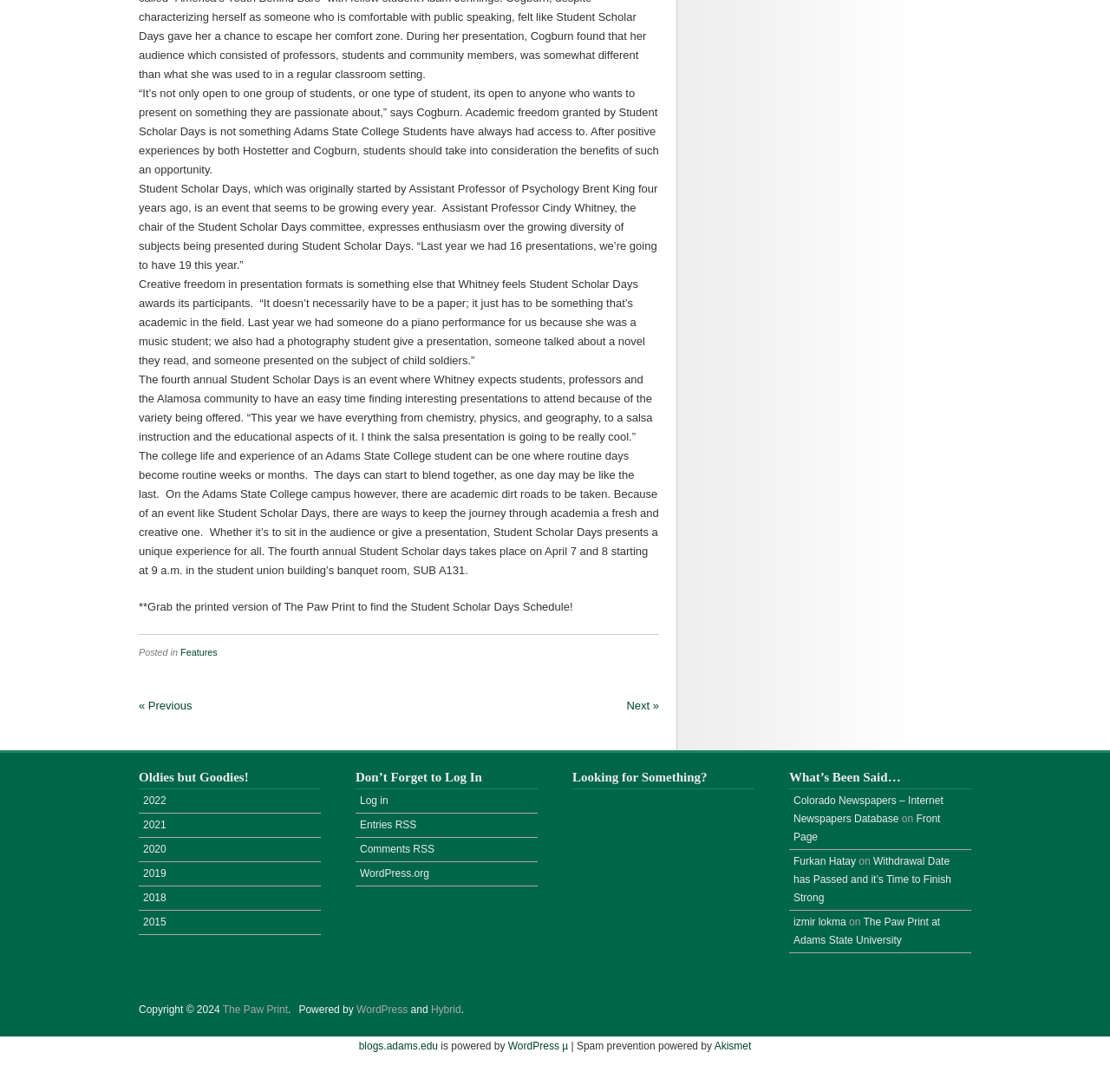Find the bounding box coordinates for the HTML element described in this sentence: "The Paw Print". Provide the coordinates as four float numbers between 0 and 1, in the format [left, top, right, bottom].

[0.201, 0.919, 0.259, 0.93]